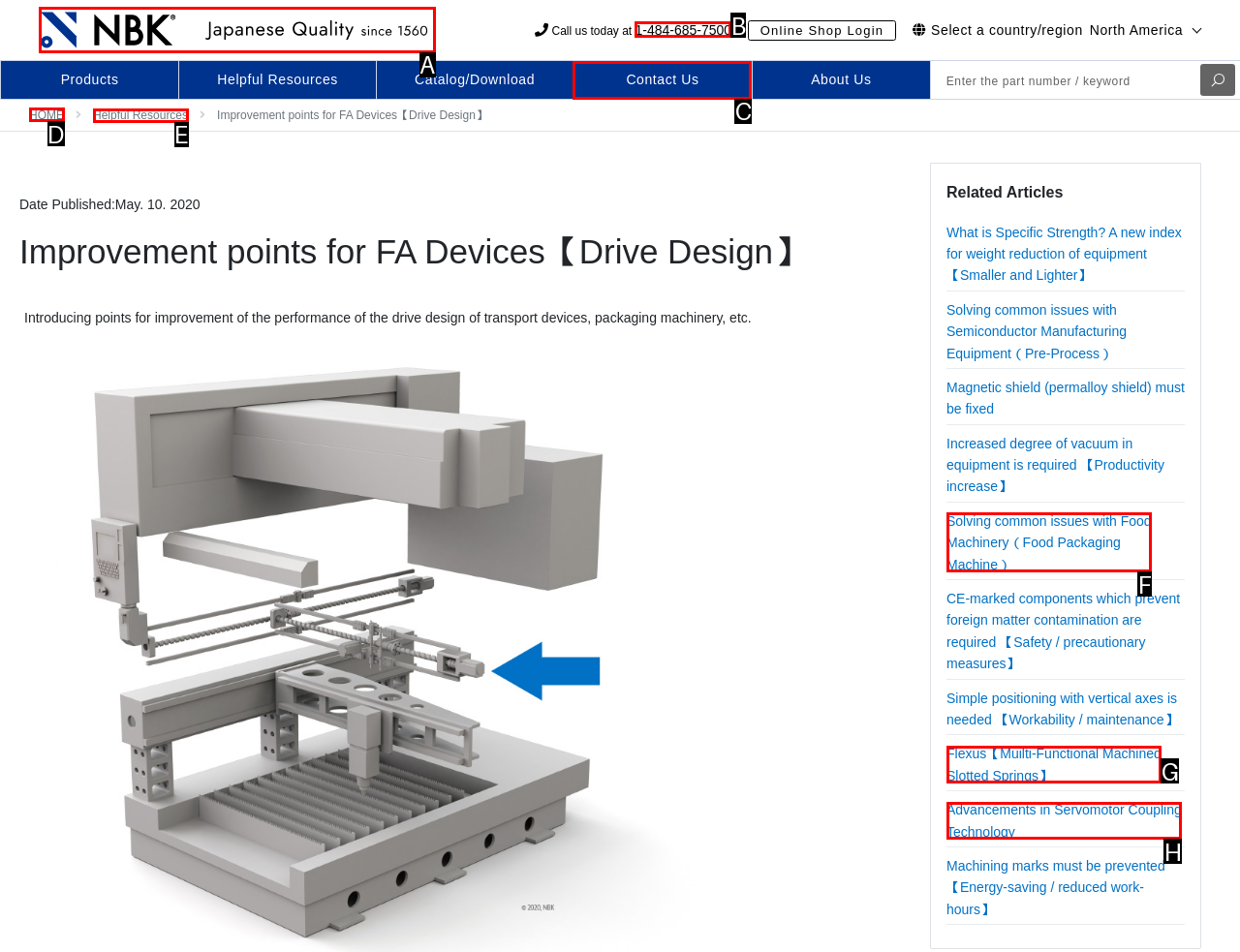Choose the HTML element to click for this instruction: Click on DREAMS Answer with the letter of the correct choice from the given options.

None